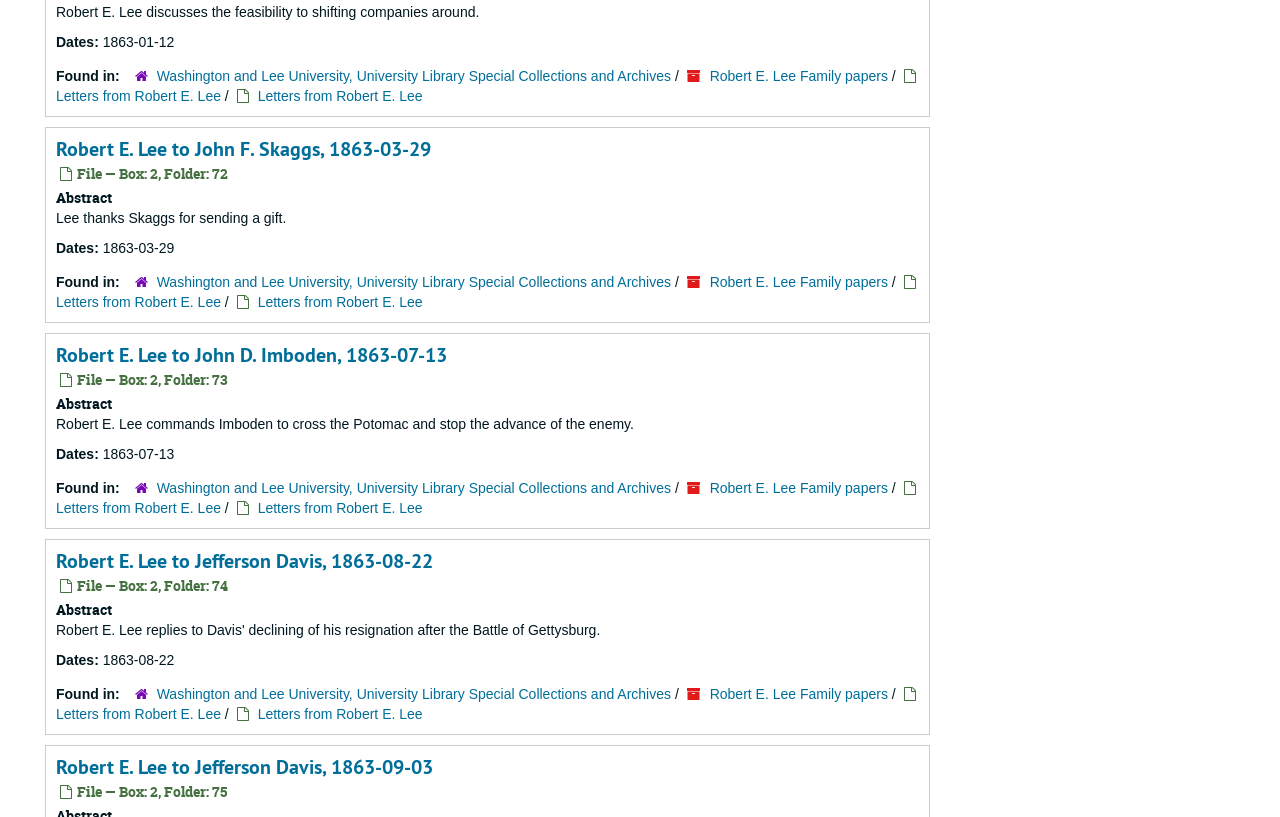Determine the bounding box coordinates (top-left x, top-left y, bottom-right x, bottom-right y) of the UI element described in the following text: Robert E. Lee Family papers

[0.554, 0.083, 0.694, 0.103]